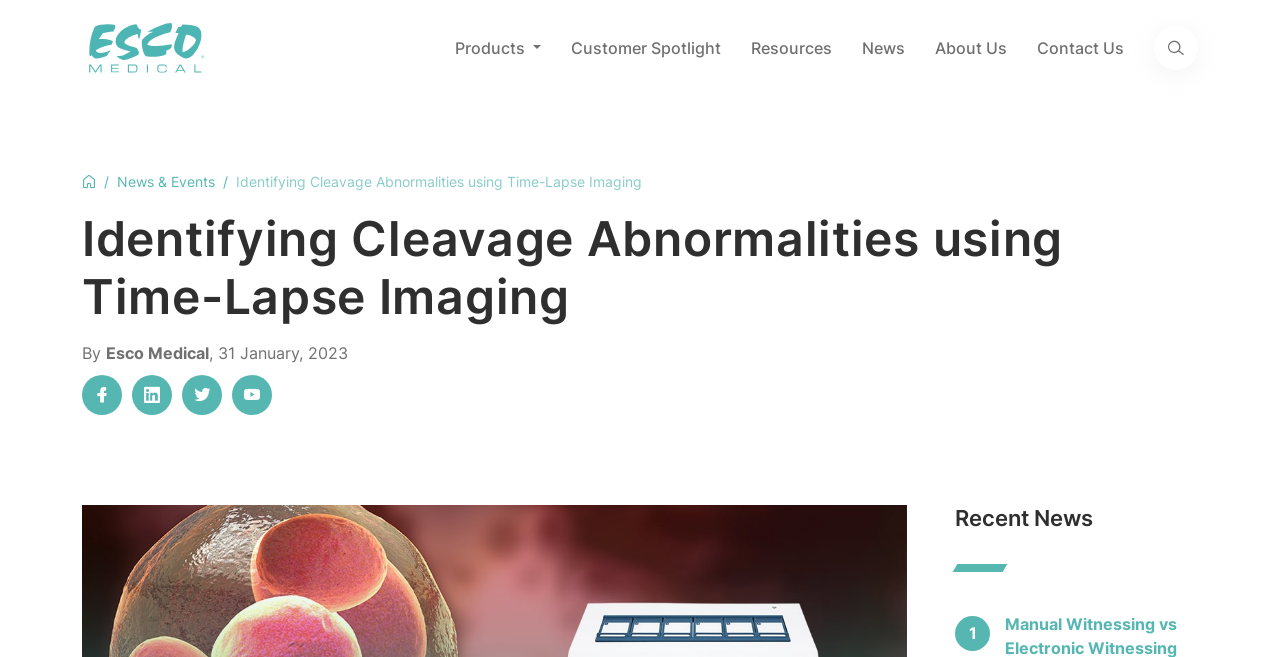How many social media links are there?
From the screenshot, provide a brief answer in one word or phrase.

4